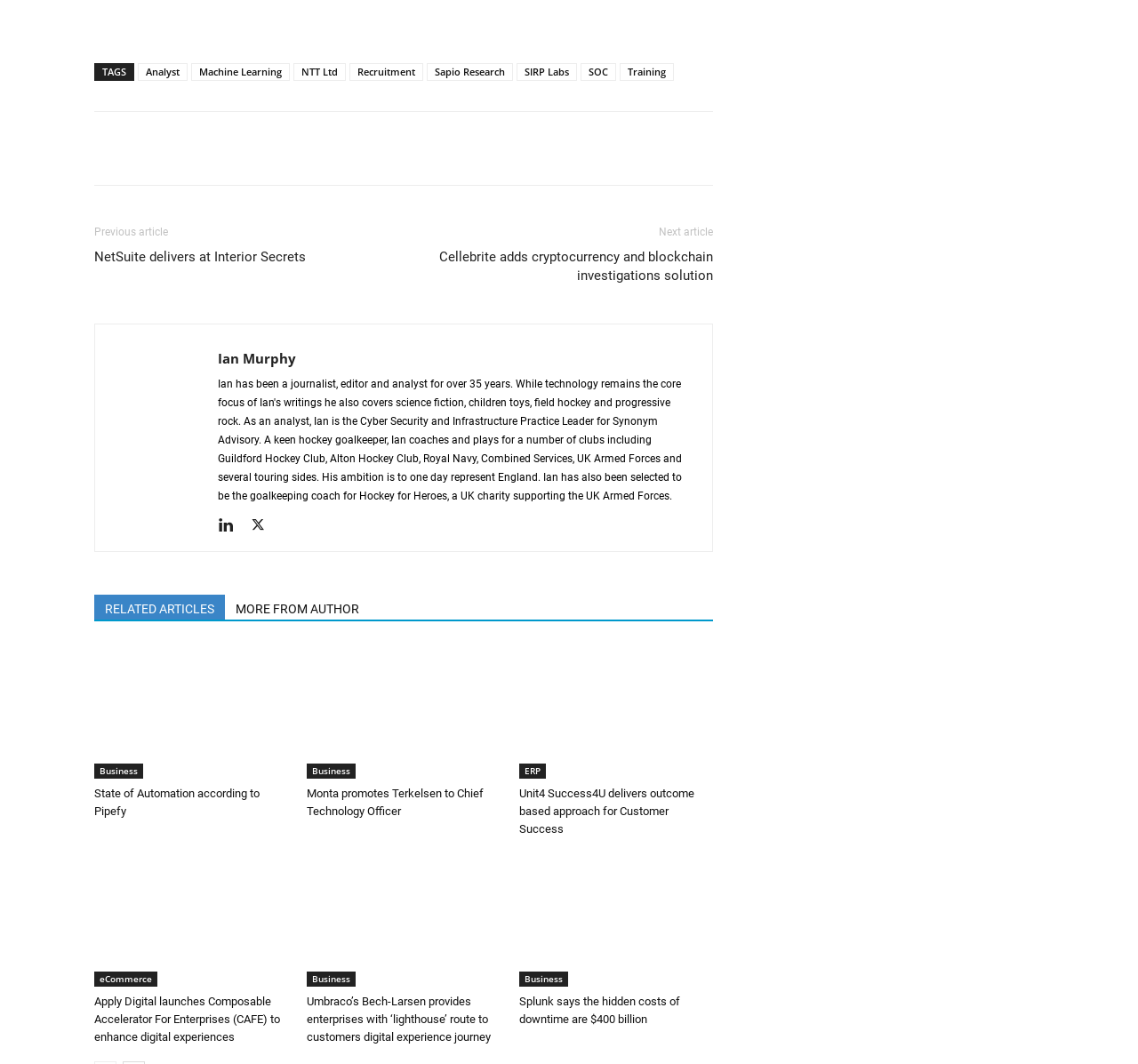Identify the bounding box for the element characterized by the following description: "Email".

[0.227, 0.123, 0.258, 0.156]